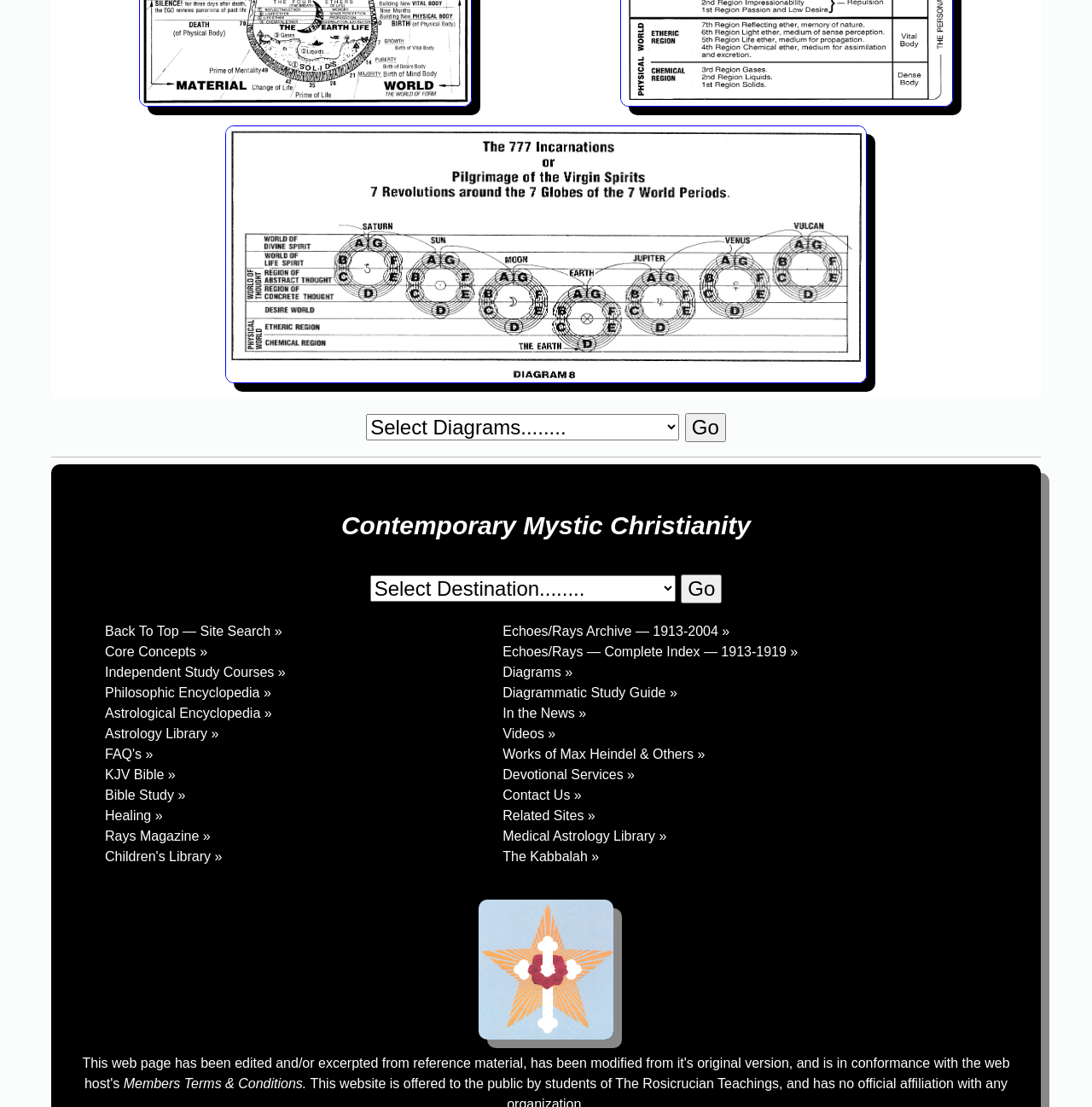Based on the element description, predict the bounding box coordinates (top-left x, top-left y, bottom-right x, bottom-right y) for the UI element in the screenshot: Echoes/Rays Archive — 1913-2004 »

[0.46, 0.564, 0.668, 0.577]